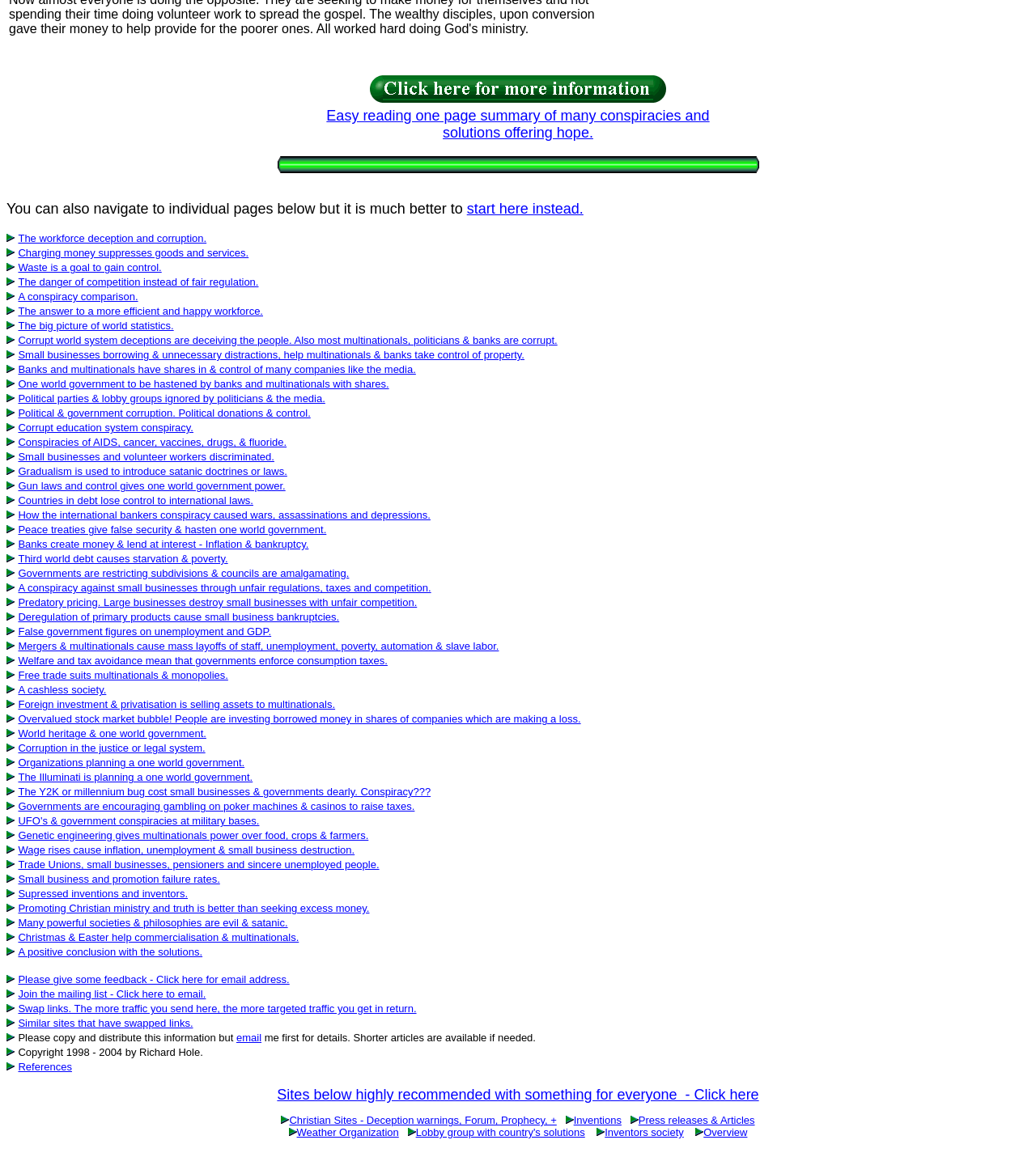Find the bounding box coordinates of the UI element according to this description: "Weather Organization".

[0.286, 0.974, 0.385, 0.984]